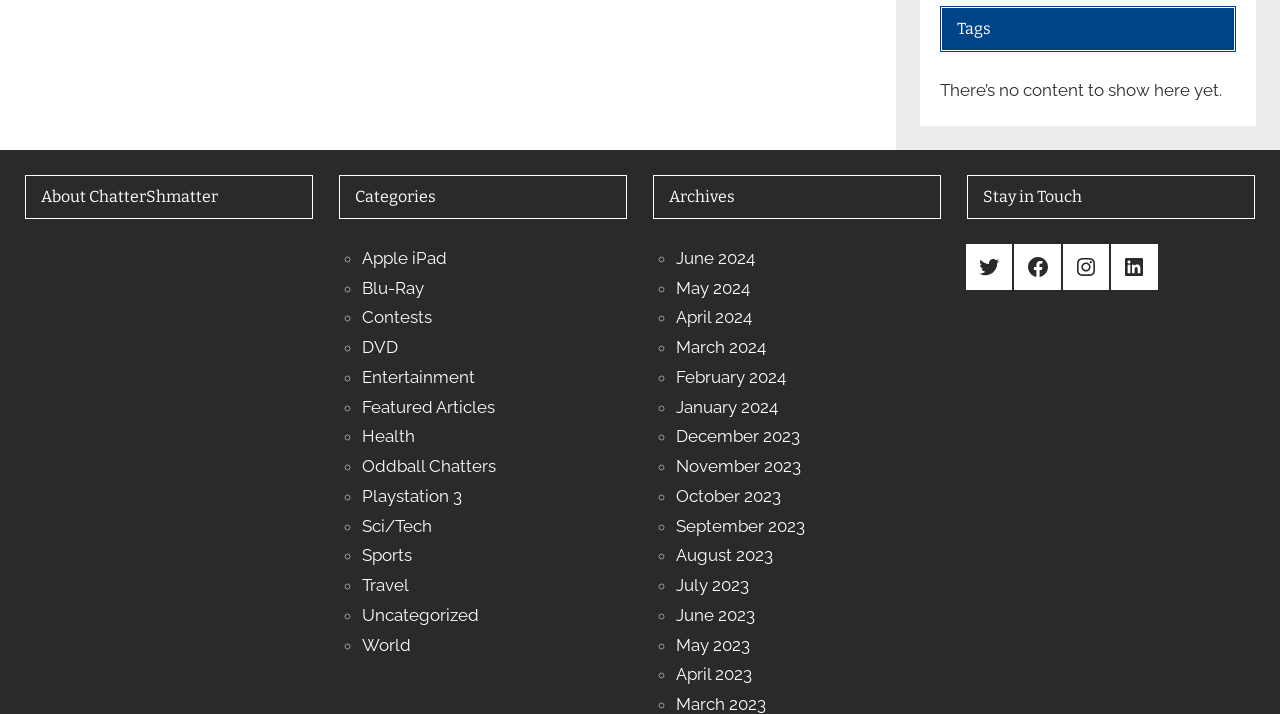Indicate the bounding box coordinates of the element that must be clicked to execute the instruction: "Explore the 'Entertainment' category". The coordinates should be given as four float numbers between 0 and 1, i.e., [left, top, right, bottom].

[0.283, 0.514, 0.371, 0.542]